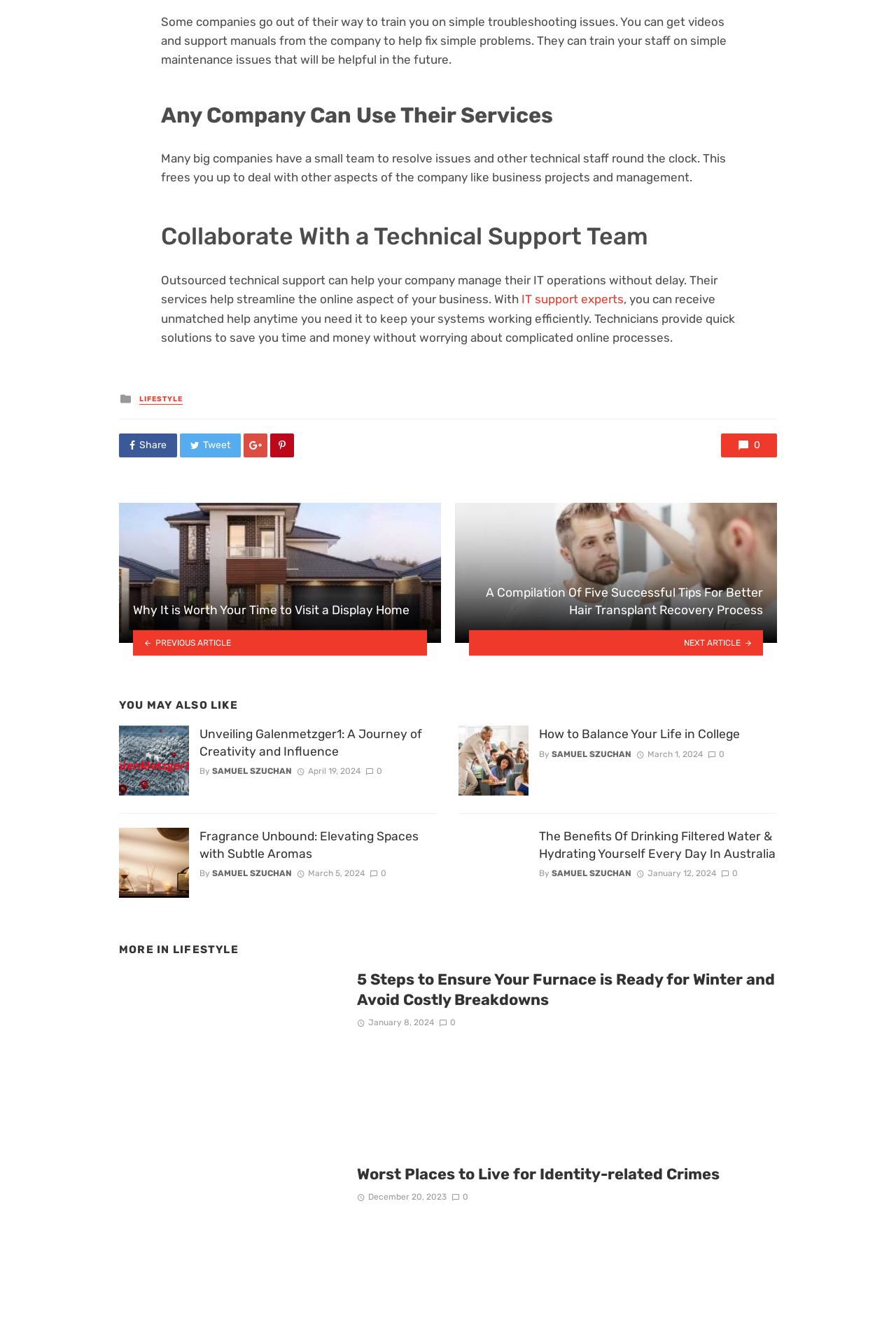What is the topic of the article 'Any Company Can Use Their Services'?
Based on the image, please offer an in-depth response to the question.

The article 'Any Company Can Use Their Services' is located in the top section of the webpage, and its content discusses how companies can use technical support services, so the topic of this article is technical support.